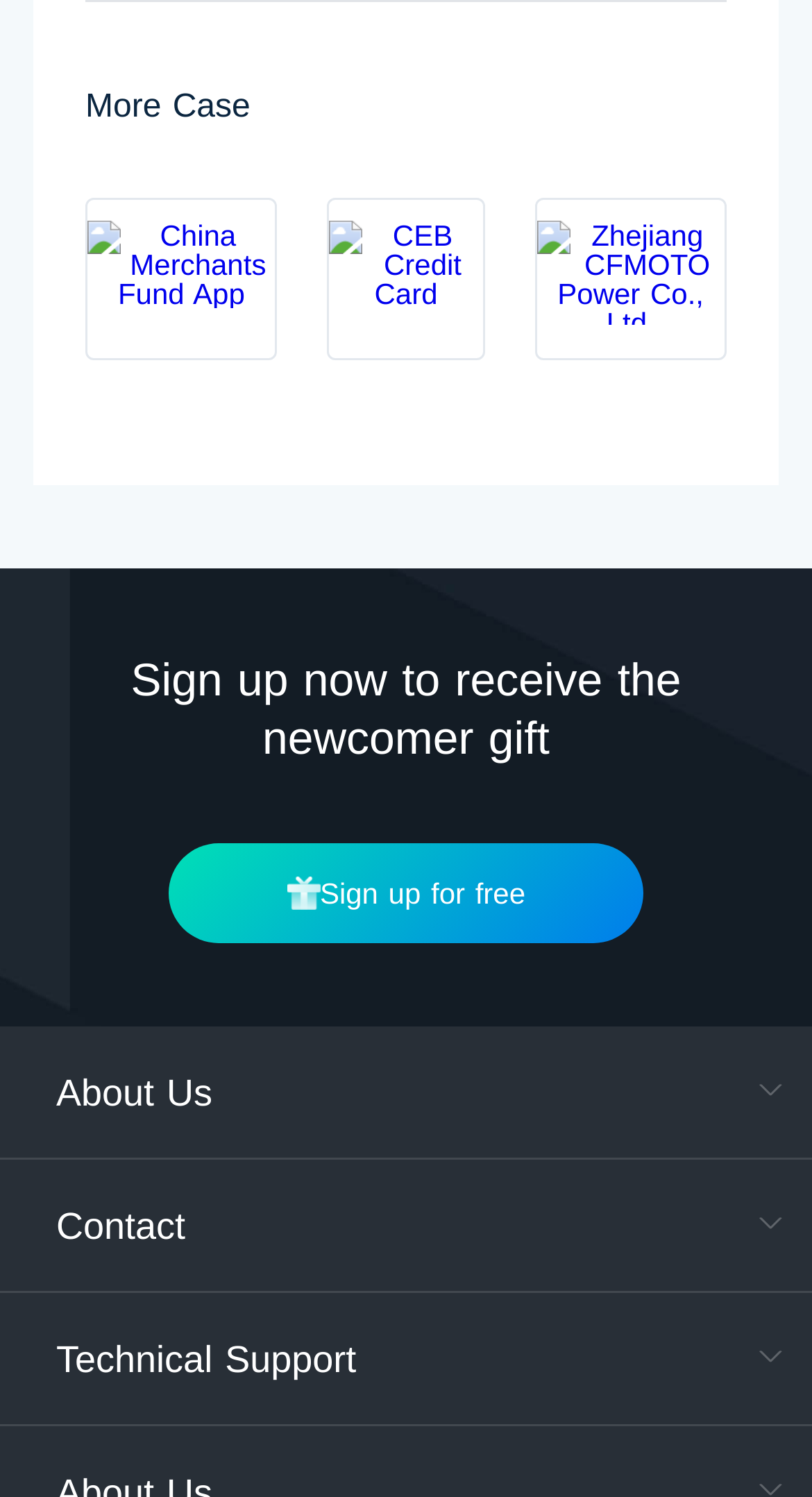Respond with a single word or phrase to the following question:
How many links are present in the top section of the webpage?

3